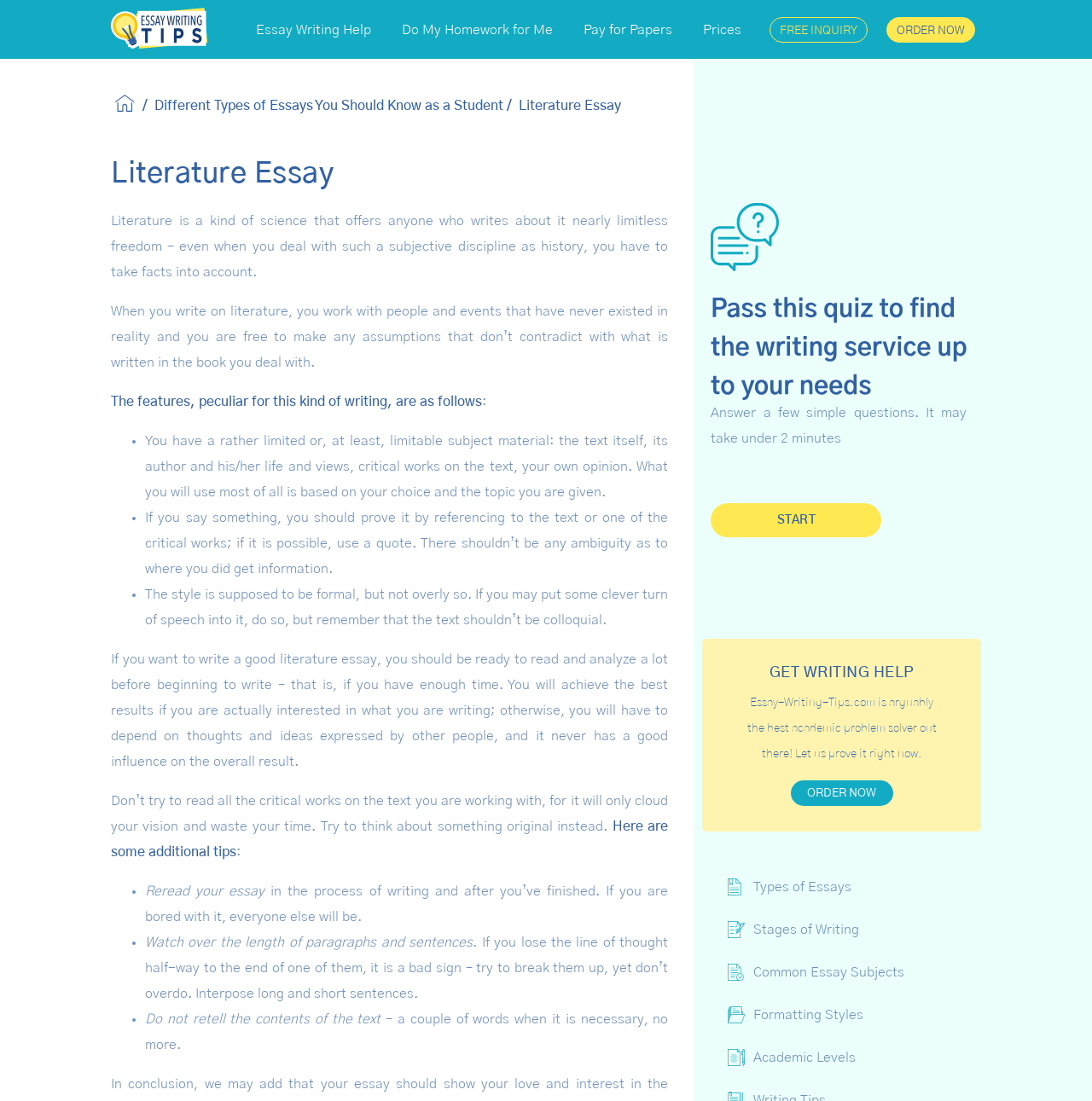Select the bounding box coordinates of the element I need to click to carry out the following instruction: "Click on FREE INQUIRY".

[0.705, 0.015, 0.795, 0.038]